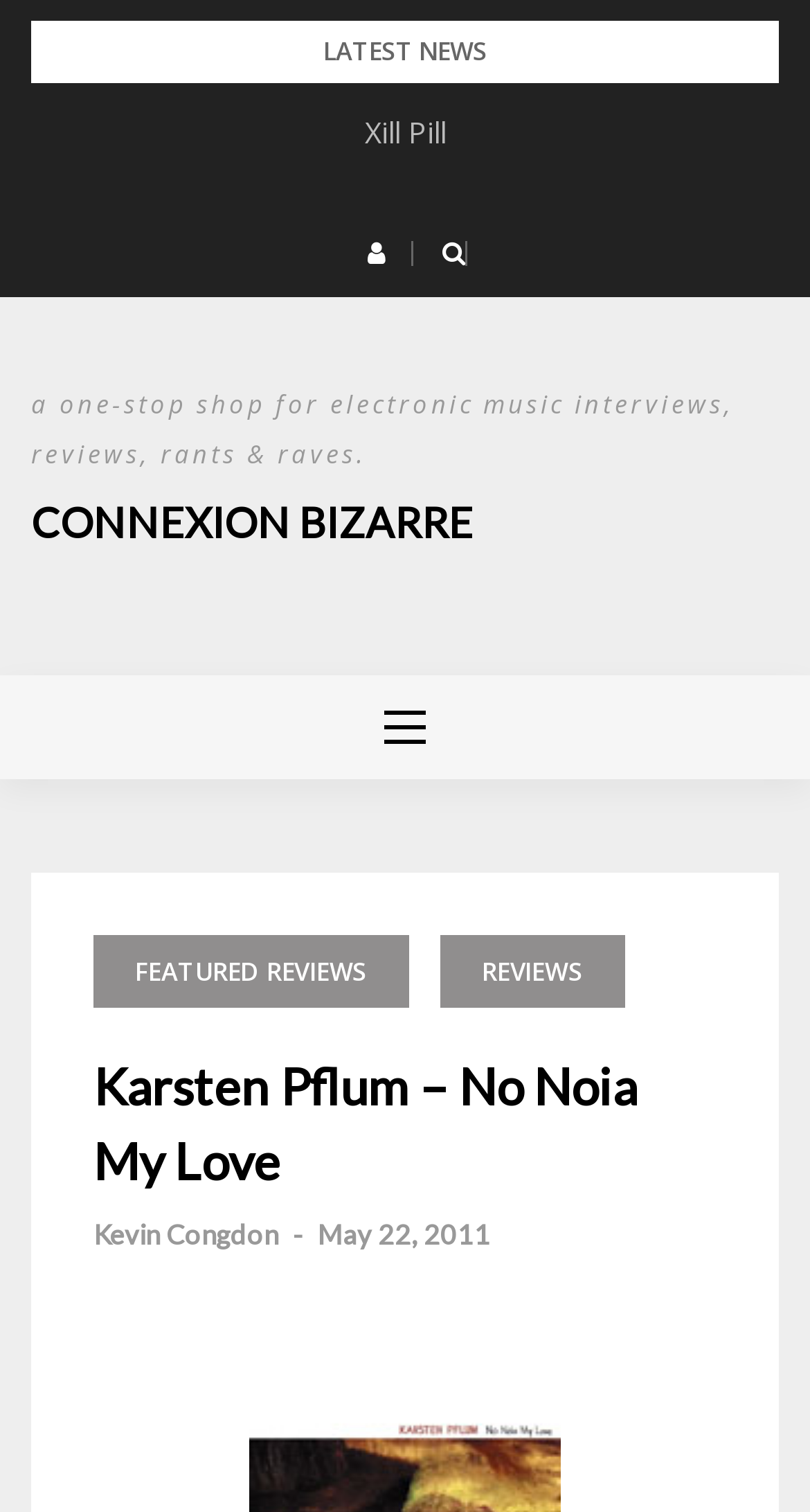What is the purpose of the button with the icon ''?
Look at the image and provide a short answer using one word or a phrase.

Has a popup menu